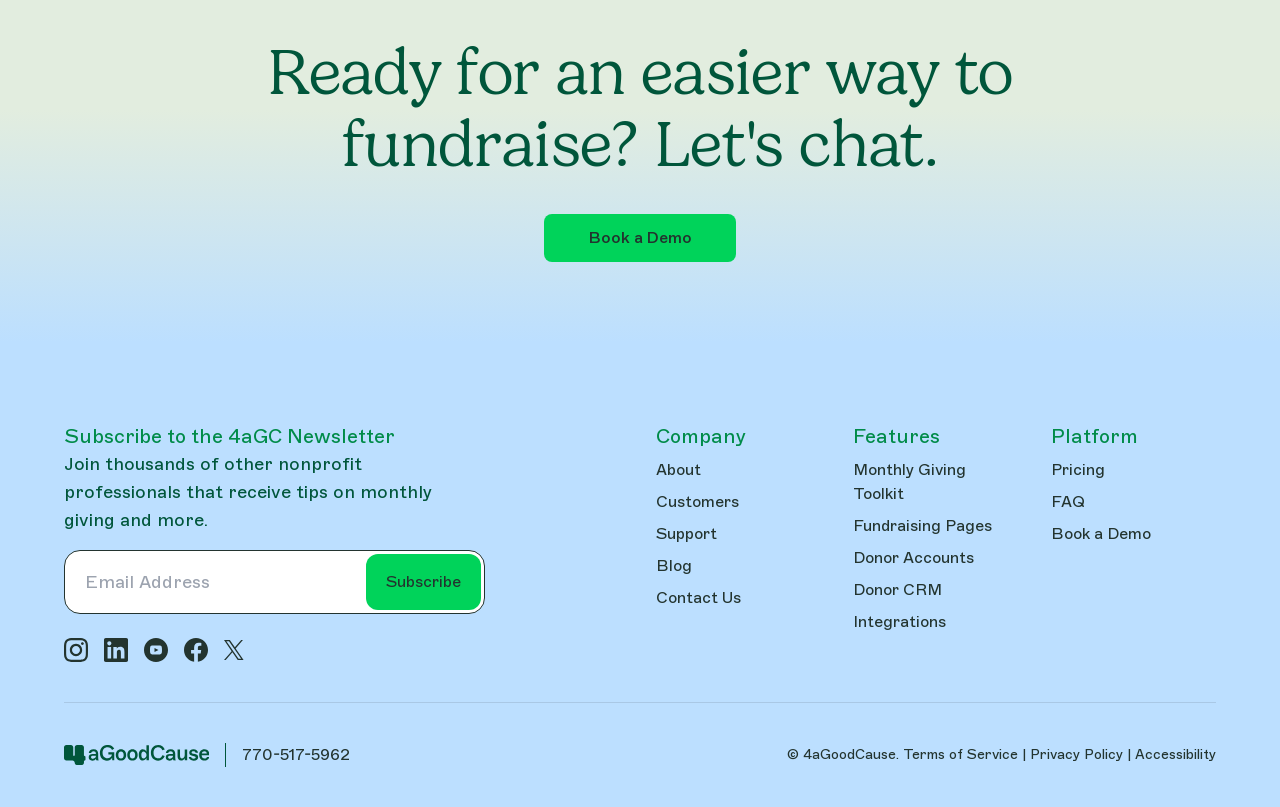Can you provide the bounding box coordinates for the element that should be clicked to implement the instruction: "Book a demo"?

[0.425, 0.265, 0.575, 0.325]